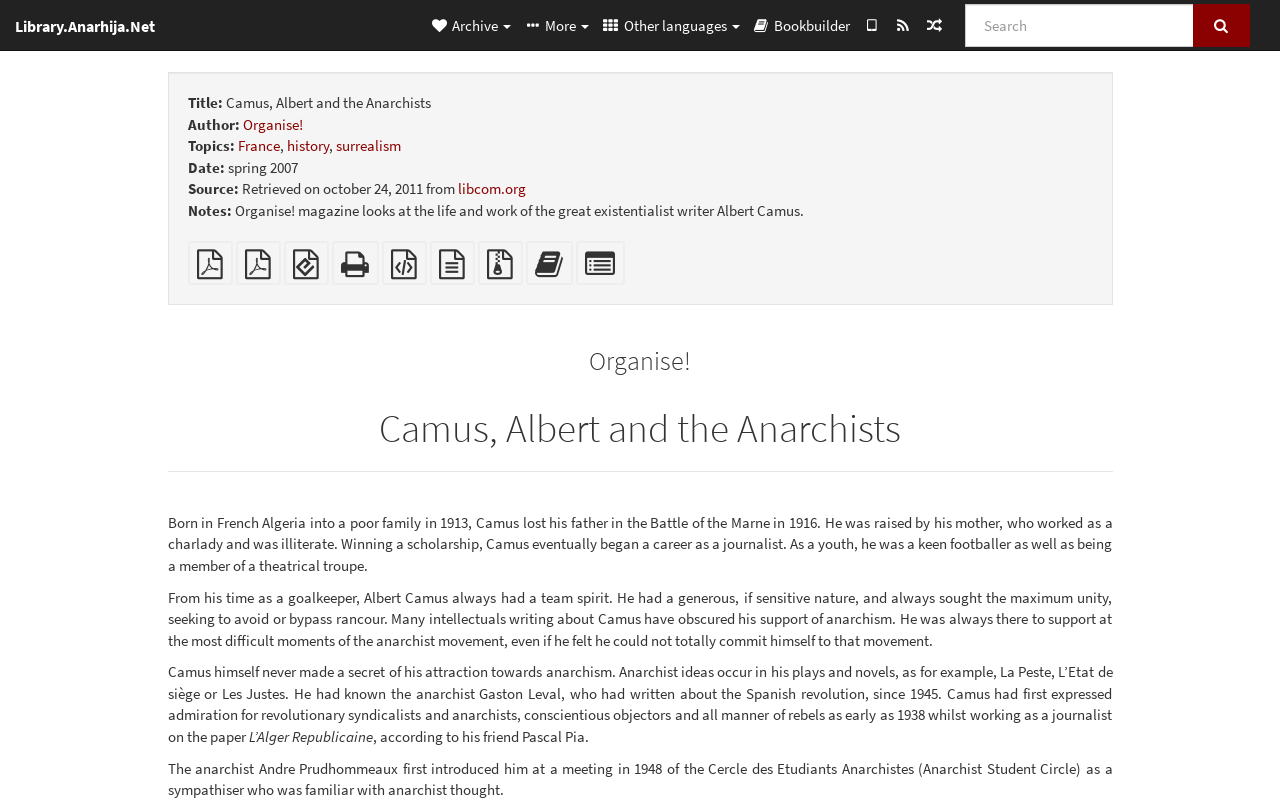What is the topic of the article? Based on the image, give a response in one word or a short phrase.

Albert Camus